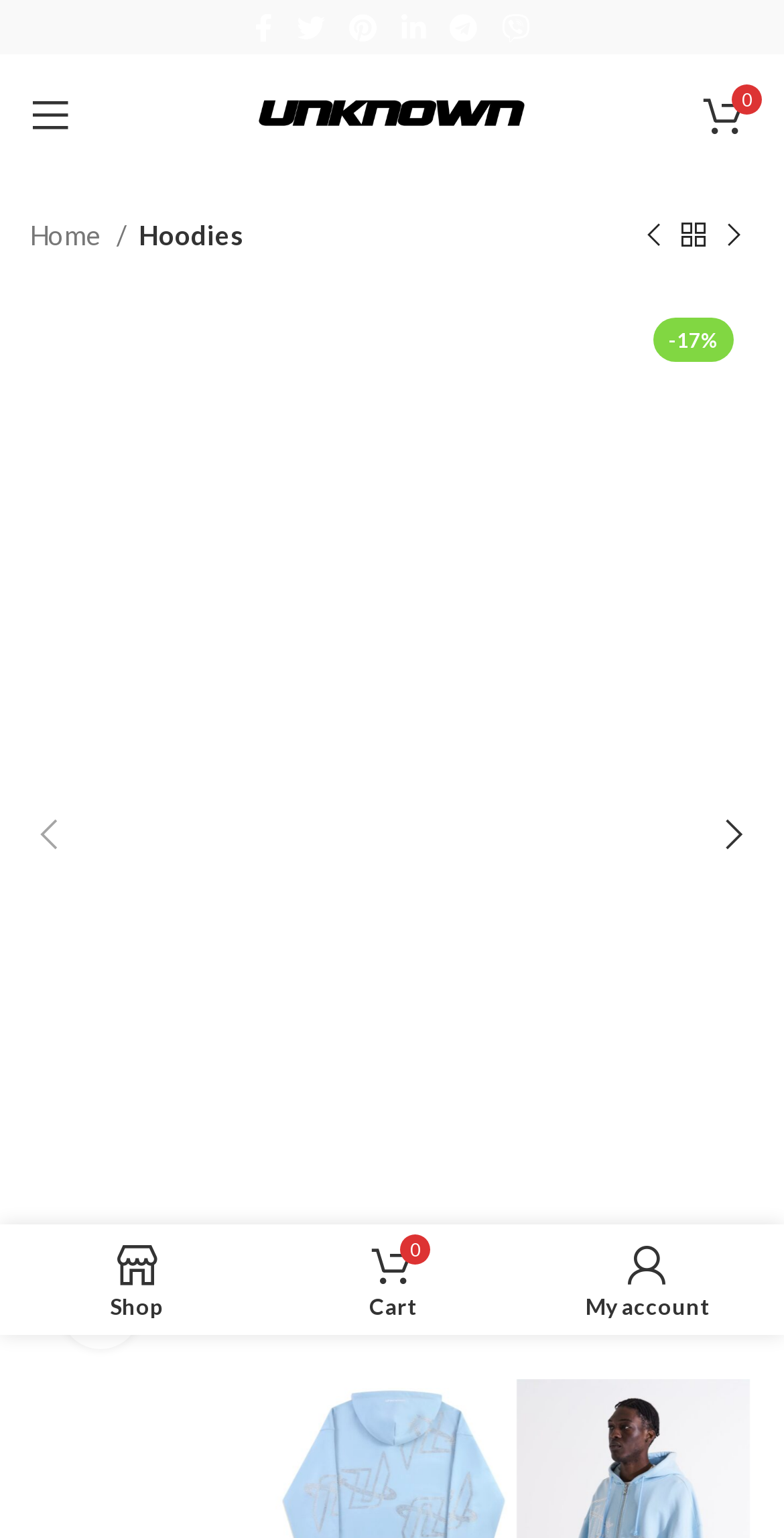Generate a thorough explanation of the webpage's elements.

This webpage is about the Unknown Rhinestone Zipped Hoodie in Baby Blue from Unknown London. At the top, there are six social media links, including Facebook, Twitter, Pinterest, Linkedin, Telegram, and Viber, aligned horizontally. Below these links, there is a link to open the mobile menu and another link to the website's homepage, unknownlondon.net, accompanied by the website's logo.

On the left side, there is a breadcrumb navigation menu with links to the Home page and the Hoodies category. Below this menu, there are links to navigate to the previous and next products. 

The main content of the page is an image of the Unknown Rhinestone Zipped Hoodie in Baby Blue, which takes up most of the page's width. Above the image, there is a discount label indicating a 17% discount. Below the image, there is a link to enlarge the image.

At the bottom of the page, there are three links: one to the shop, one to the cart, and one to the user's account. The cart link displays the number of items in the cart, which is currently zero.